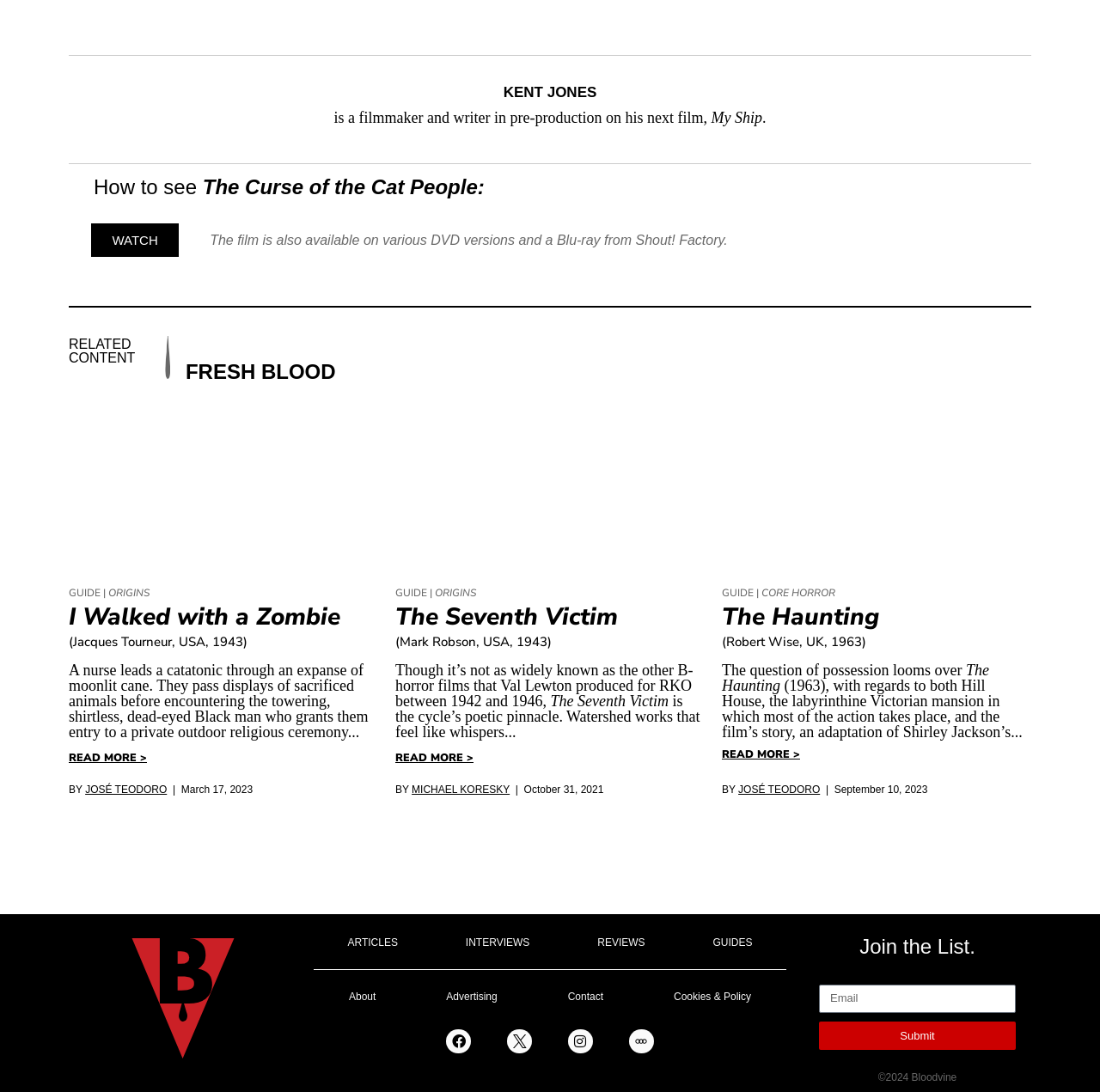Please identify the bounding box coordinates of the element on the webpage that should be clicked to follow this instruction: "Read more about I Walked with a Zombie". The bounding box coordinates should be given as four float numbers between 0 and 1, formatted as [left, top, right, bottom].

[0.062, 0.687, 0.134, 0.7]